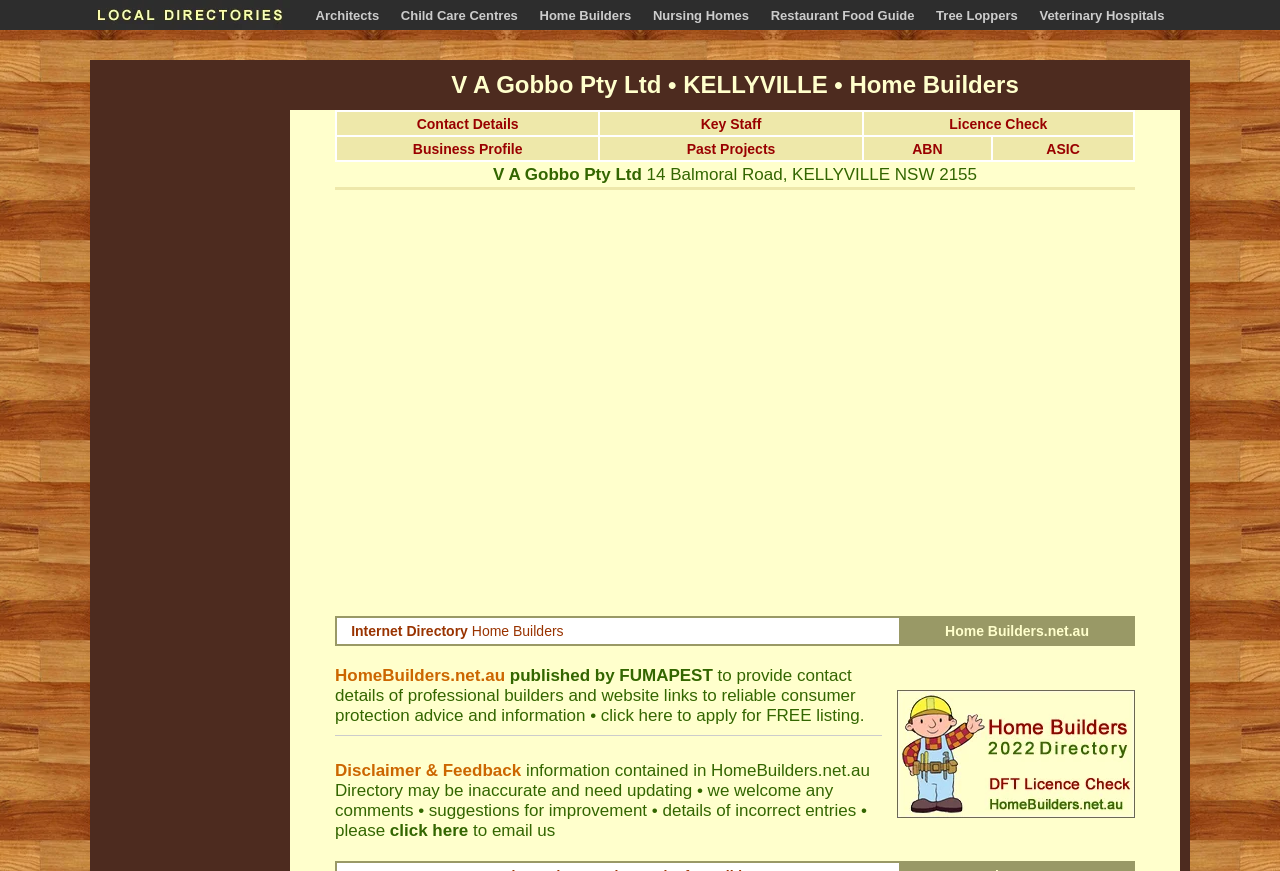What is the address of V A Gobbo Pty Ltd?
Based on the image, answer the question with as much detail as possible.

The address of V A Gobbo Pty Ltd can be found in the second table on the webpage, in the cell that contains the company name.